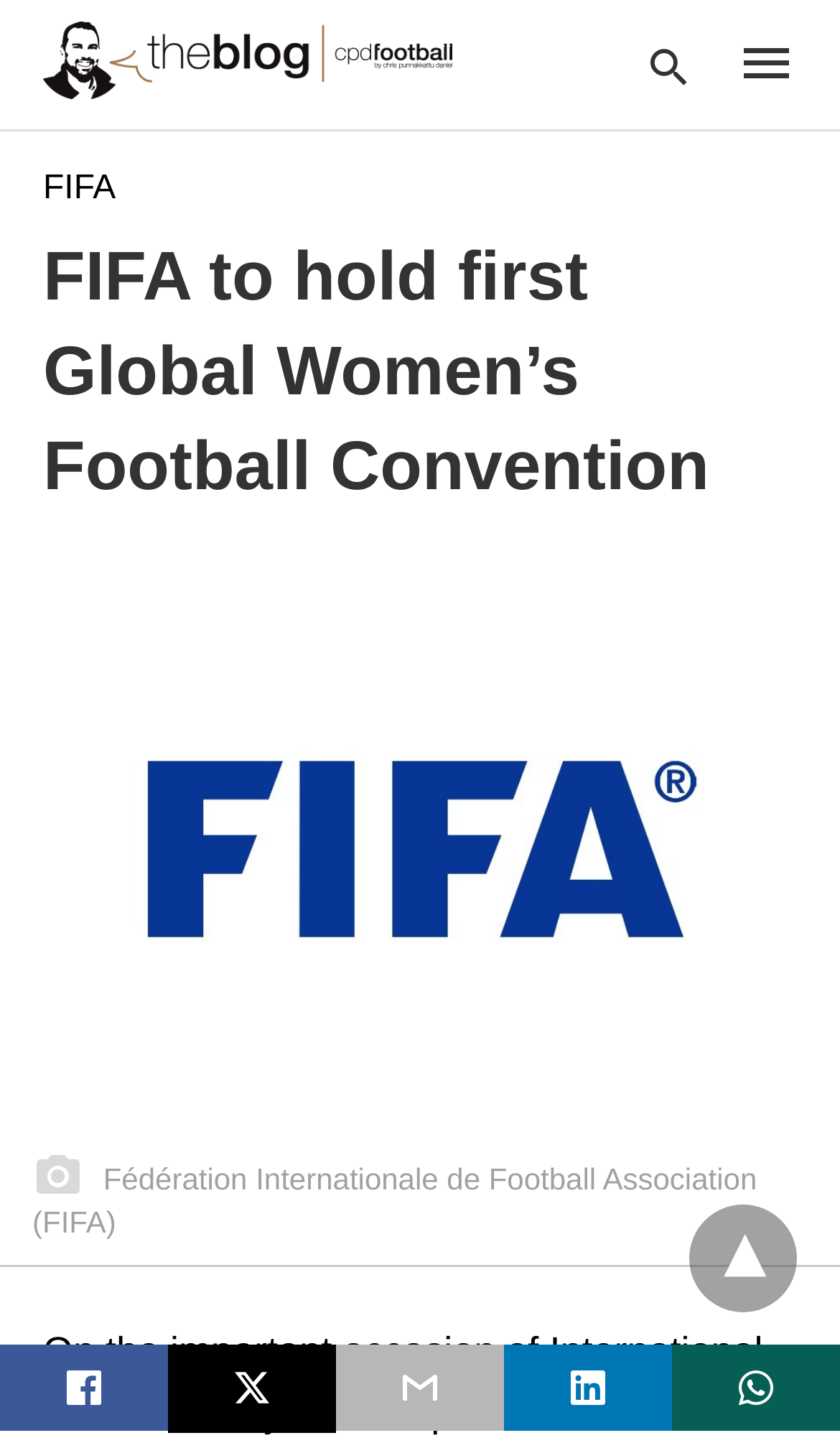Find the bounding box coordinates of the element to click in order to complete the given instruction: "expand the menu."

[0.821, 0.835, 0.949, 0.909]